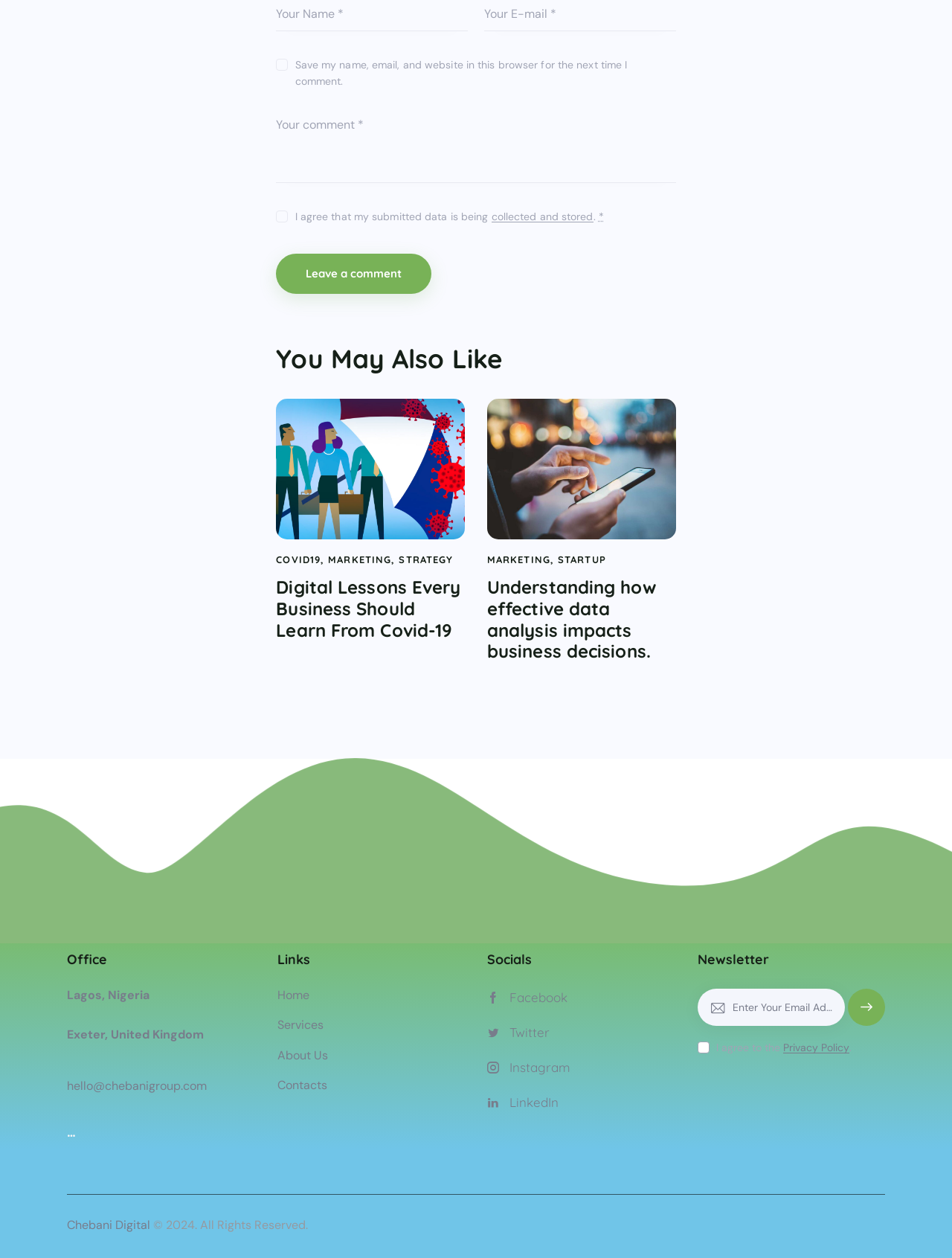Give a one-word or short phrase answer to this question: 
What is the purpose of the newsletter section?

Subscribe to newsletter